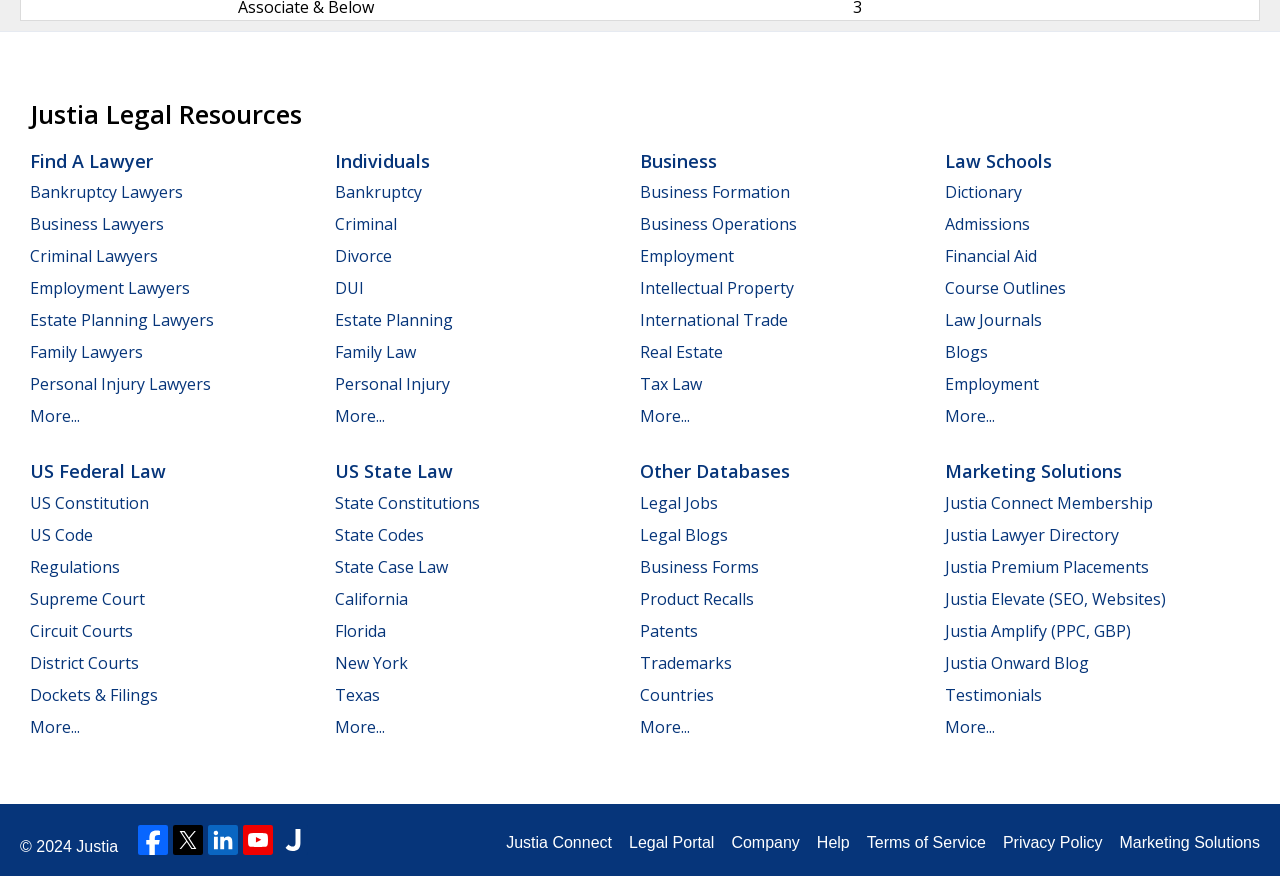Identify the bounding box coordinates for the region of the element that should be clicked to carry out the instruction: "Visit the page of author Chloe Chignell". The bounding box coordinates should be four float numbers between 0 and 1, i.e., [left, top, right, bottom].

None